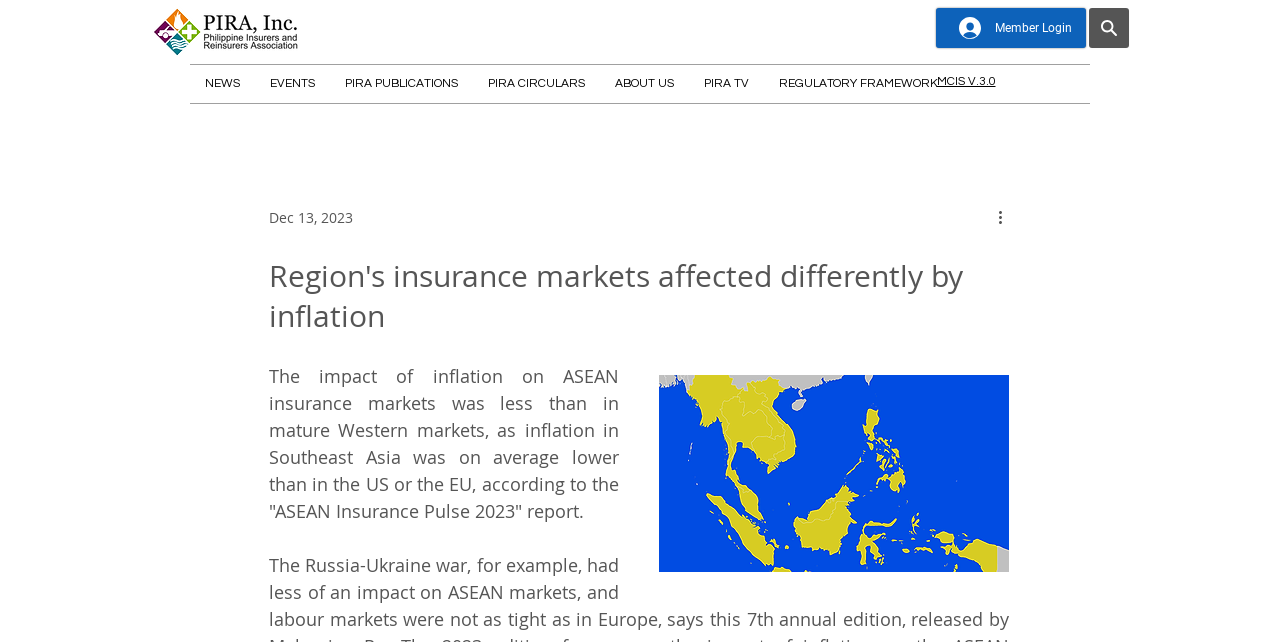Identify the bounding box of the UI element described as follows: "NEWS". Provide the coordinates as four float numbers in the range of 0 to 1 [left, top, right, bottom].

[0.148, 0.101, 0.199, 0.16]